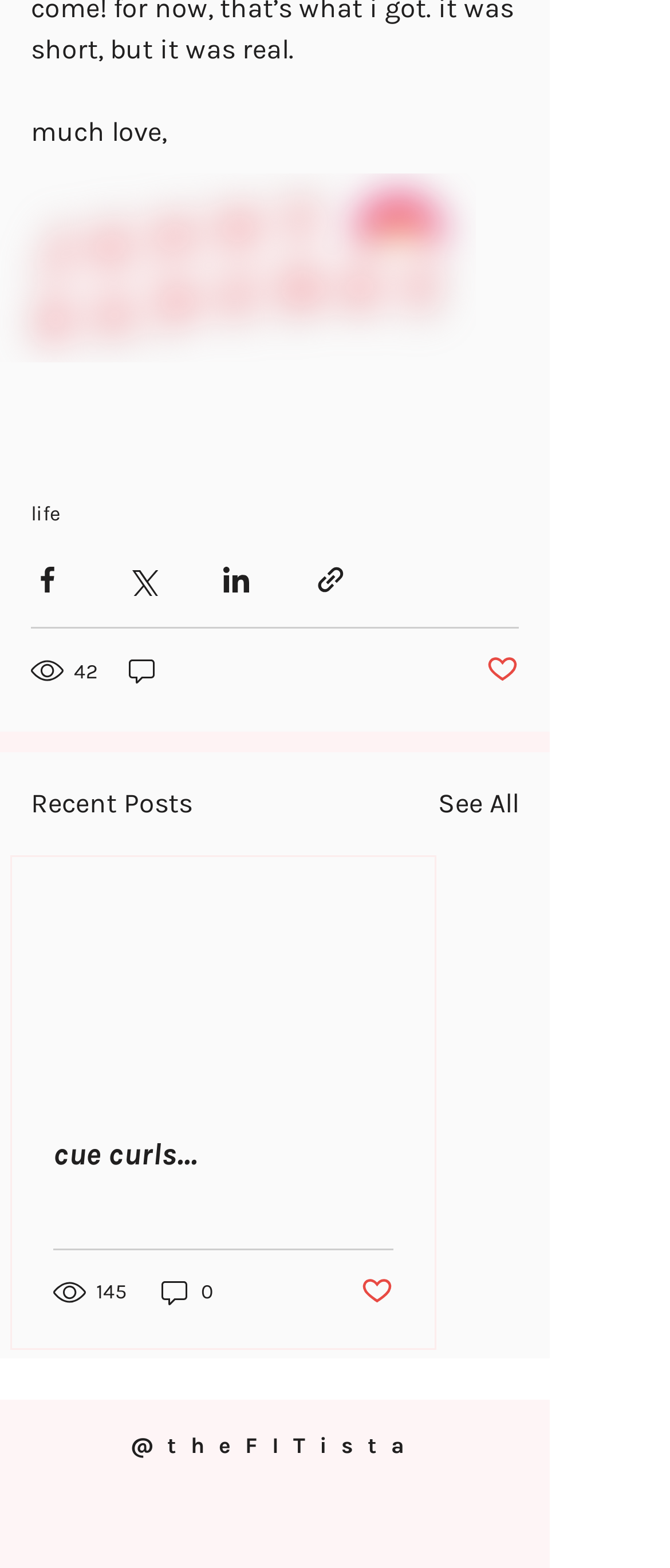What is the username of the author?
Please provide a comprehensive answer based on the visual information in the image.

I found the answer by looking at the StaticText element '@theFITista' which is located at the bottom of the webpage.